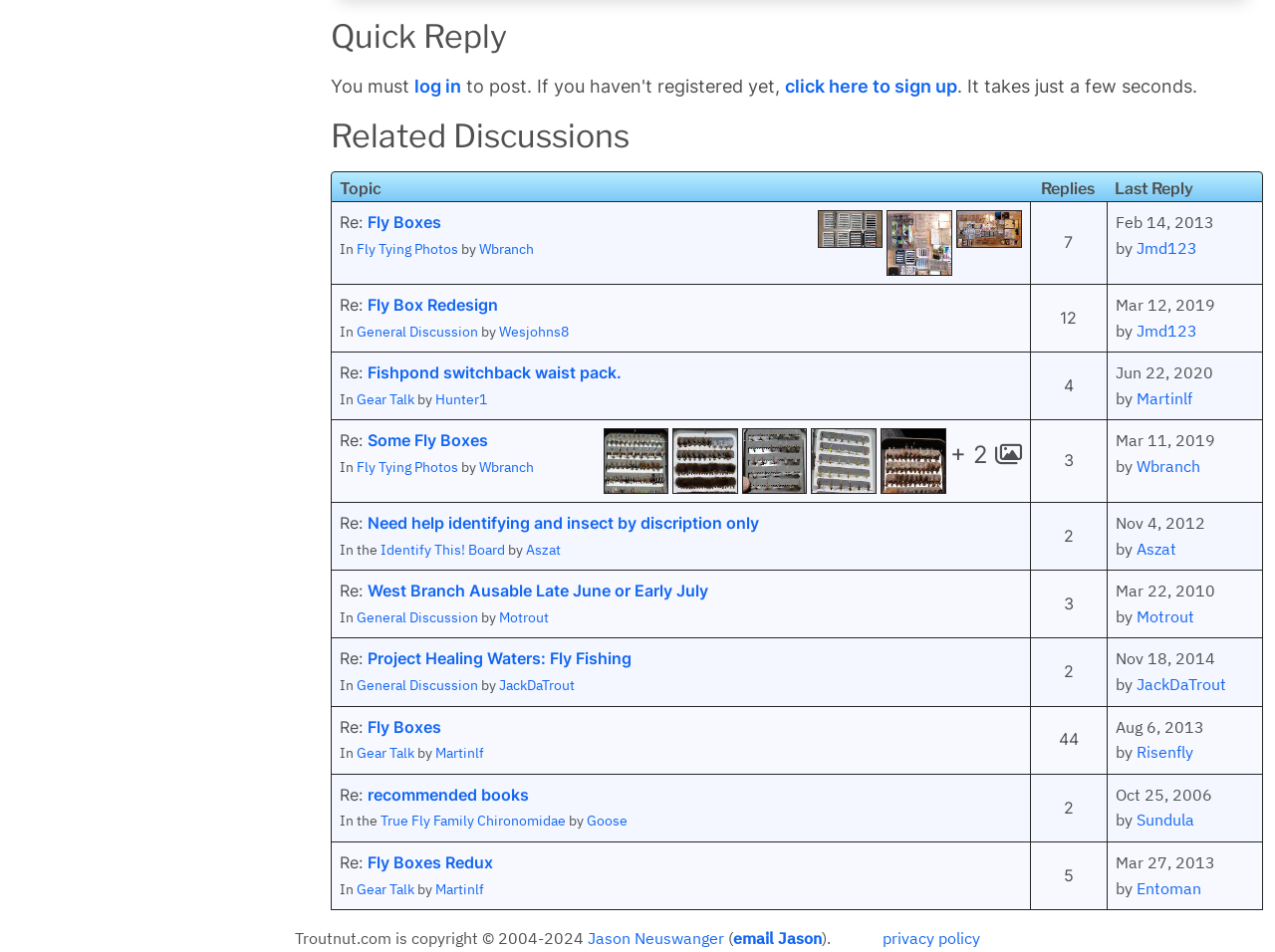Locate the bounding box coordinates of the clickable element to fulfill the following instruction: "click here to sign up". Provide the coordinates as four float numbers between 0 and 1 in the format [left, top, right, bottom].

[0.616, 0.079, 0.751, 0.101]